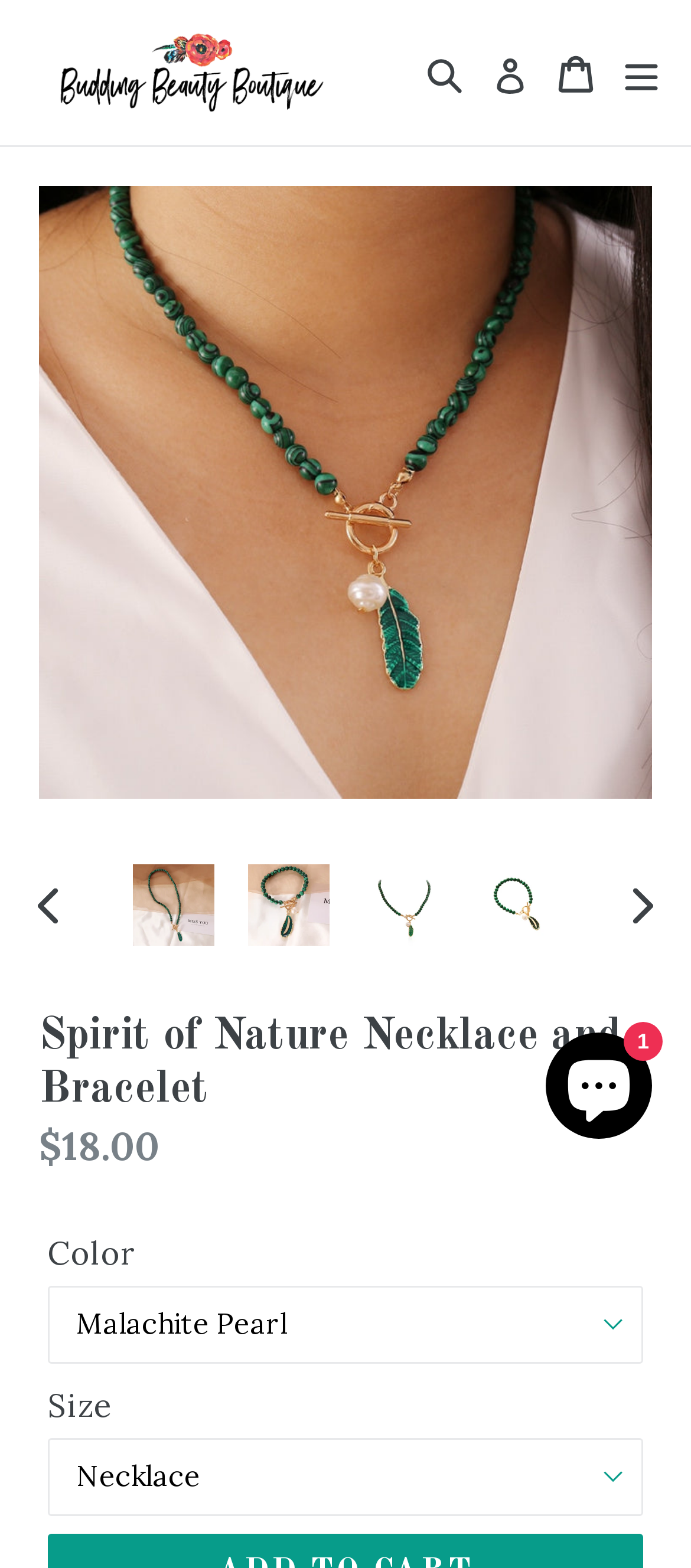Identify the bounding box for the UI element described as: "Log in". The coordinates should be four float numbers between 0 and 1, i.e., [left, top, right, bottom].

[0.697, 0.009, 0.779, 0.084]